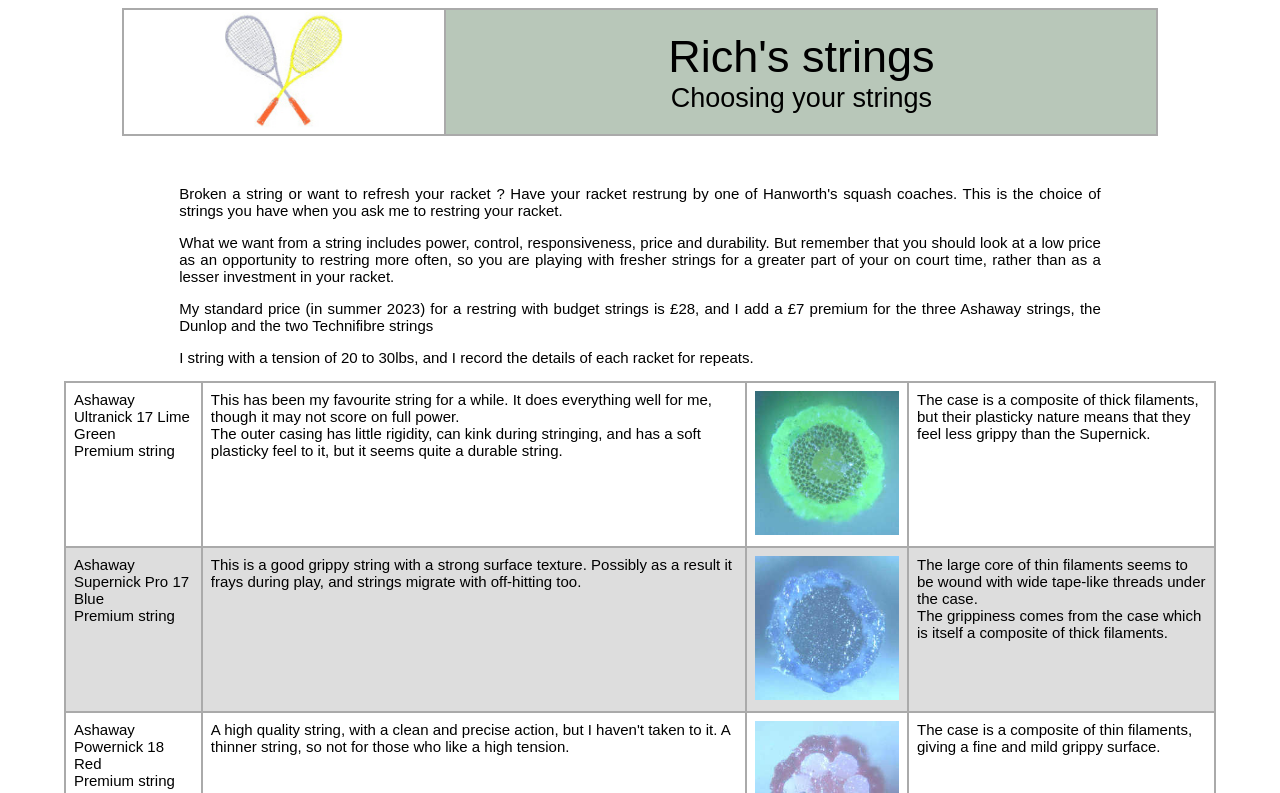Offer an extensive depiction of the webpage and its key elements.

The webpage is about Rich's strings, a racket stringing service. At the top, there is a table with two columns, one containing an image of a racket and the other with a heading "Rich's strings Choosing your strings". 

Below the table, there are three paragraphs of text. The first paragraph discusses the qualities that one should look for in a string, including power, control, responsiveness, price, and durability. The second paragraph mentions the standard price for a restring with budget strings and the premium price for certain high-end strings. The third paragraph explains that the stringer uses a tension of 20 to 30lbs and records the details of each racket for repeat customers.

Following the paragraphs, there is a grid with multiple rows, each describing a different type of string. The grid cells contain the name of the string, a description of its properties, and an image of the string. There are two strings described in detail: the Ashaway Ultranick 17 Lime Green Premium string and the Ashaway Supernick Pro 17 Blue Premium string. The descriptions mention the strings' durability, grip, and performance. Each string description is accompanied by an image and a link.